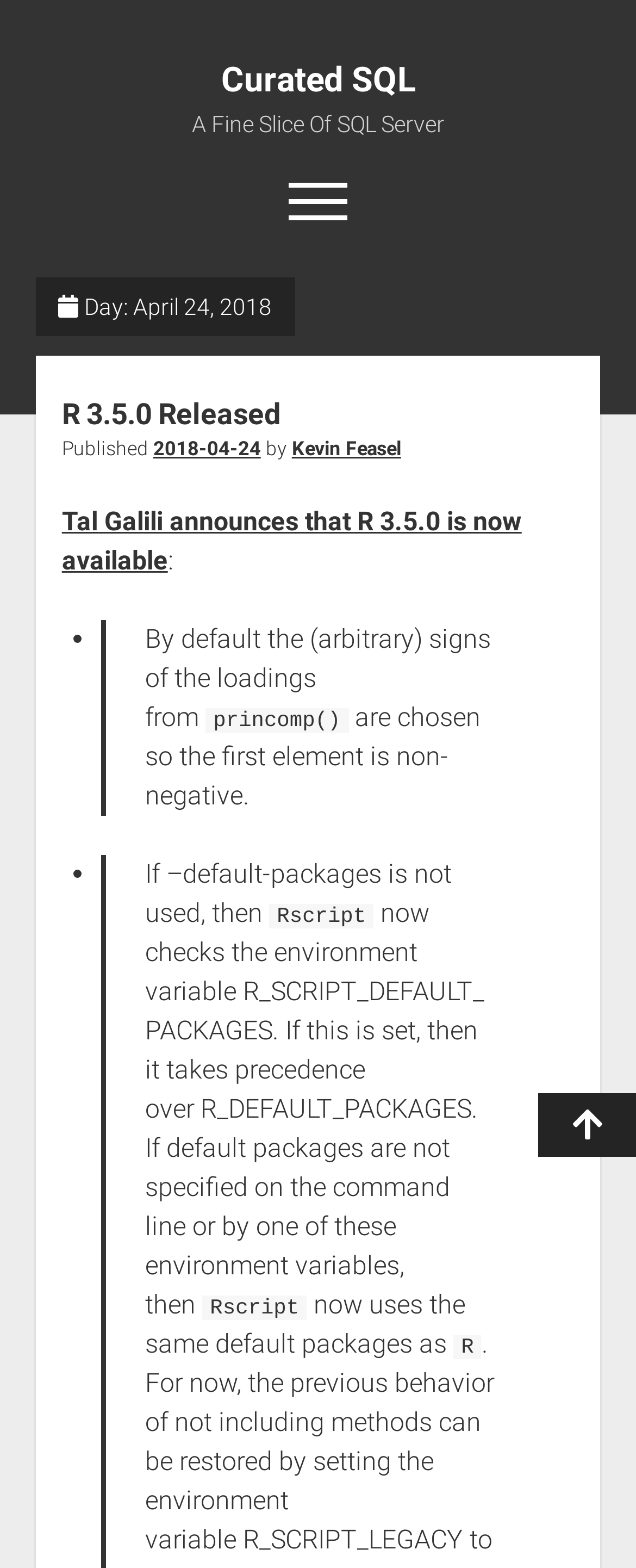Please find the bounding box coordinates in the format (top-left x, top-left y, bottom-right x, bottom-right y) for the given element description. Ensure the coordinates are floating point numbers between 0 and 1. Description: Facebook

None